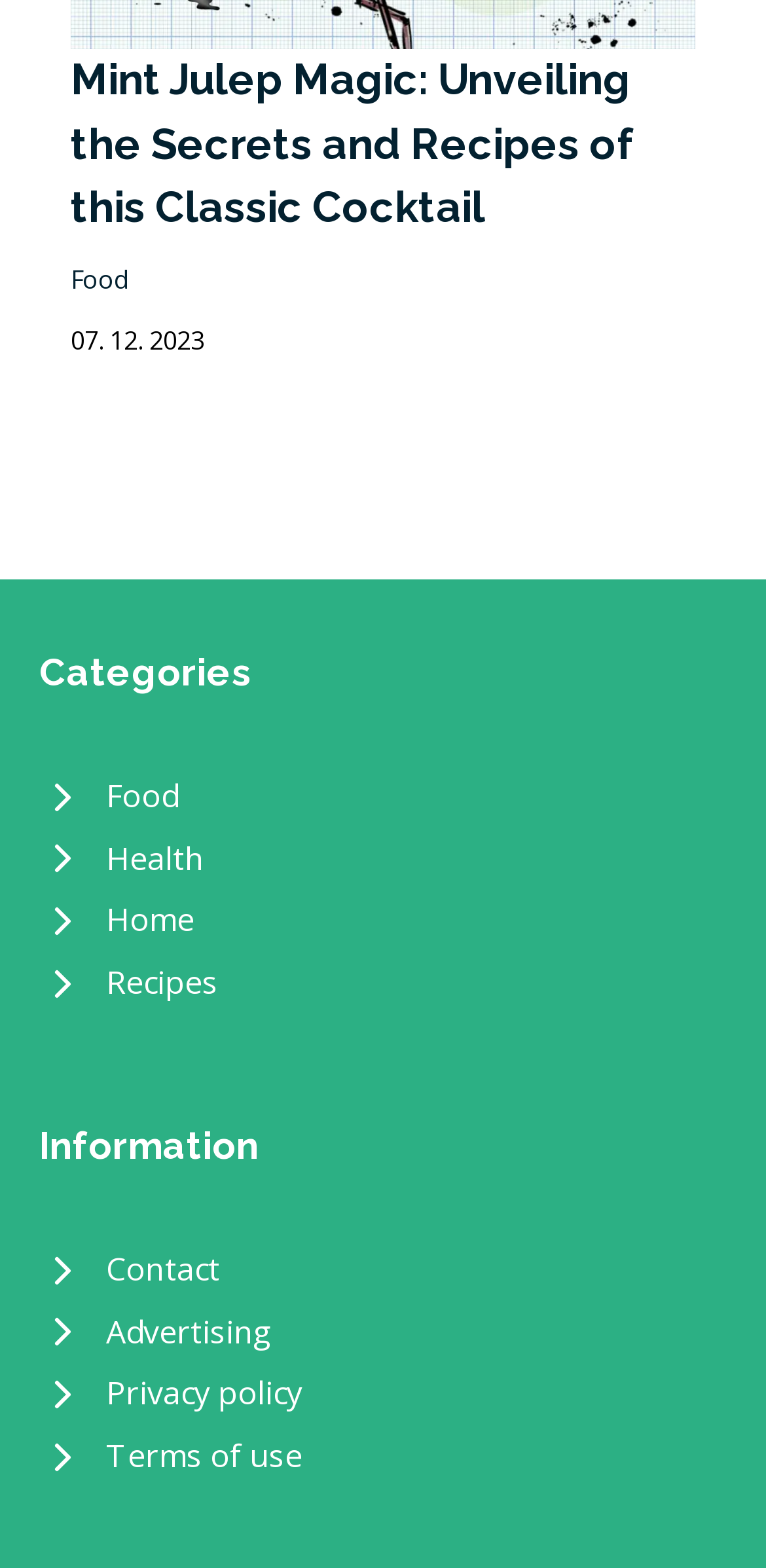Locate the bounding box coordinates of the clickable element to fulfill the following instruction: "go to the Food category". Provide the coordinates as four float numbers between 0 and 1 in the format [left, top, right, bottom].

[0.092, 0.167, 0.169, 0.189]